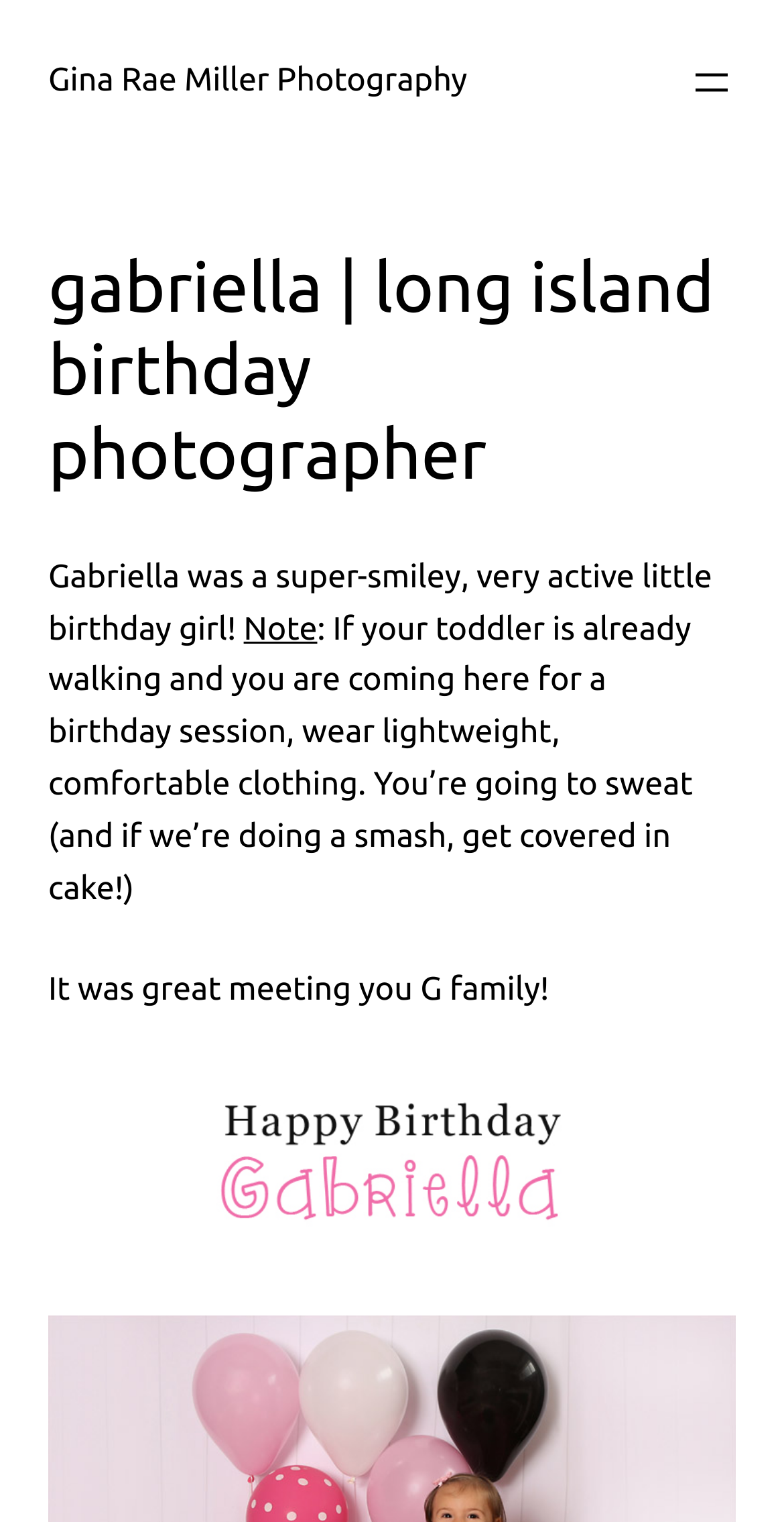What is the purpose of the session?
Please respond to the question with a detailed and thorough explanation.

The purpose of the session is mentioned in the StaticText element 'Gabriella was a super-smiley, very active little birthday girl!' which indicates that the session is for a birthday celebration.